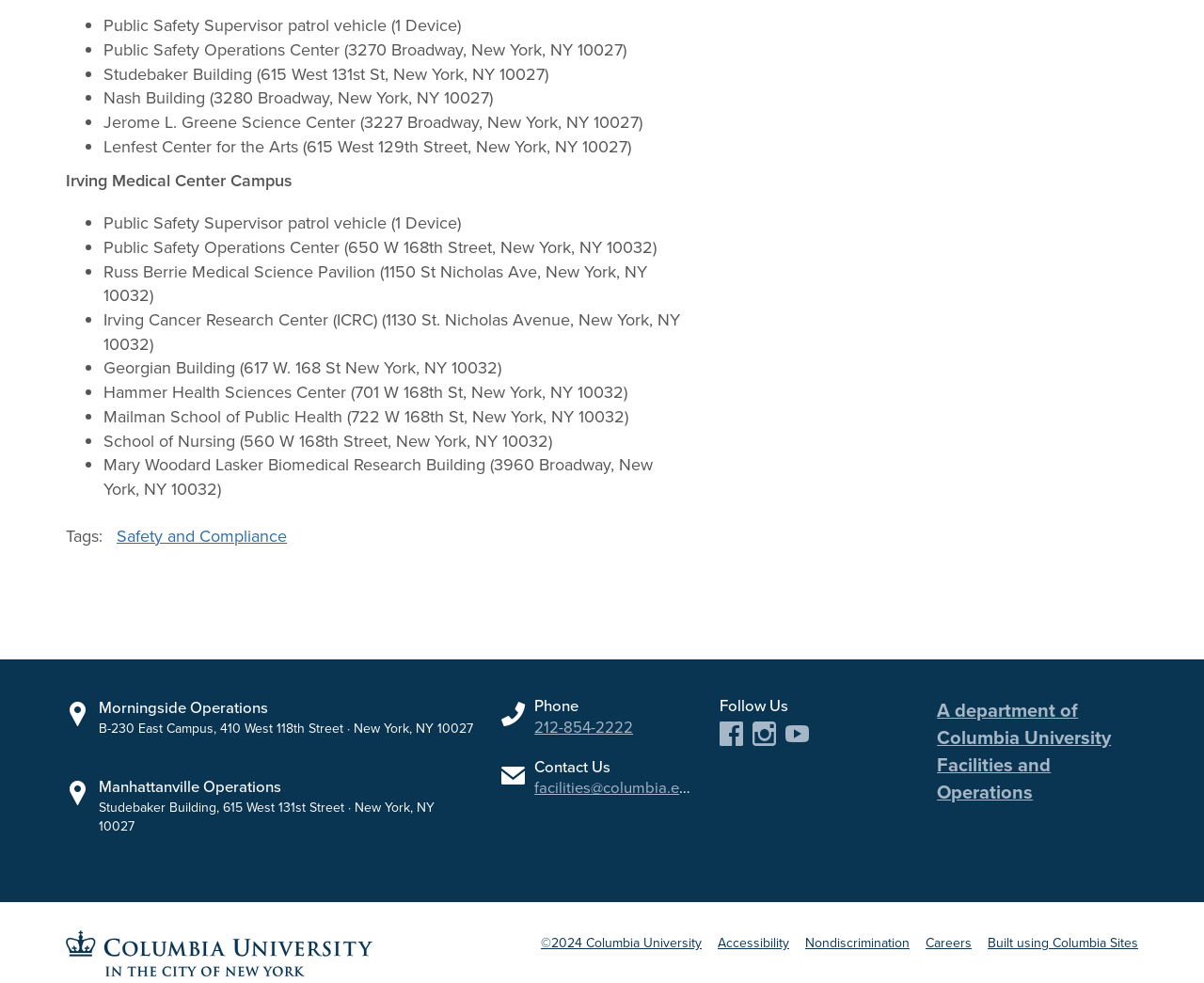Given the following UI element description: "Built using Columbia Sites", find the bounding box coordinates in the webpage screenshot.

[0.82, 0.95, 0.945, 0.97]